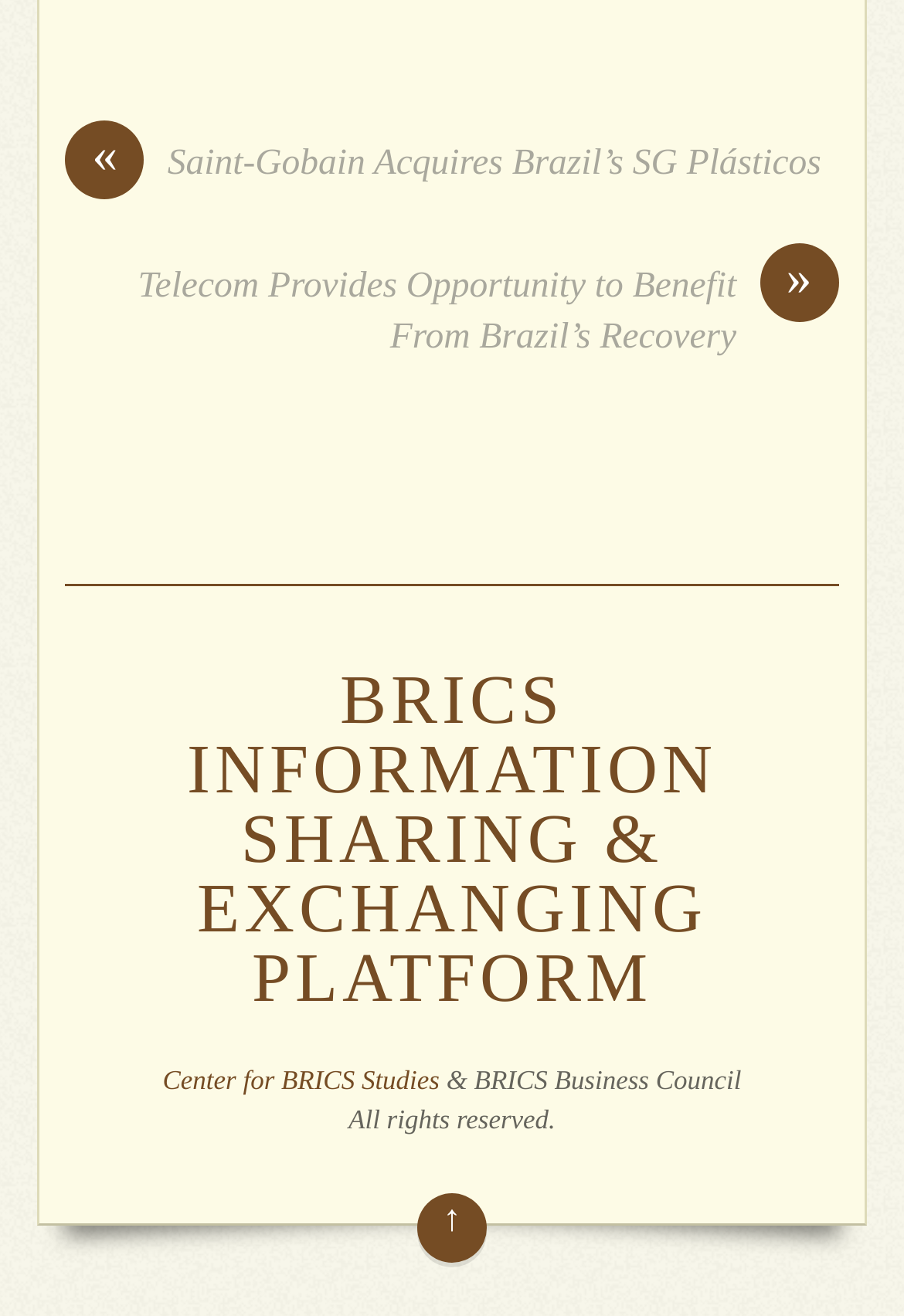What is the last text on the webpage?
Answer the question with a single word or phrase, referring to the image.

All rights reserved.